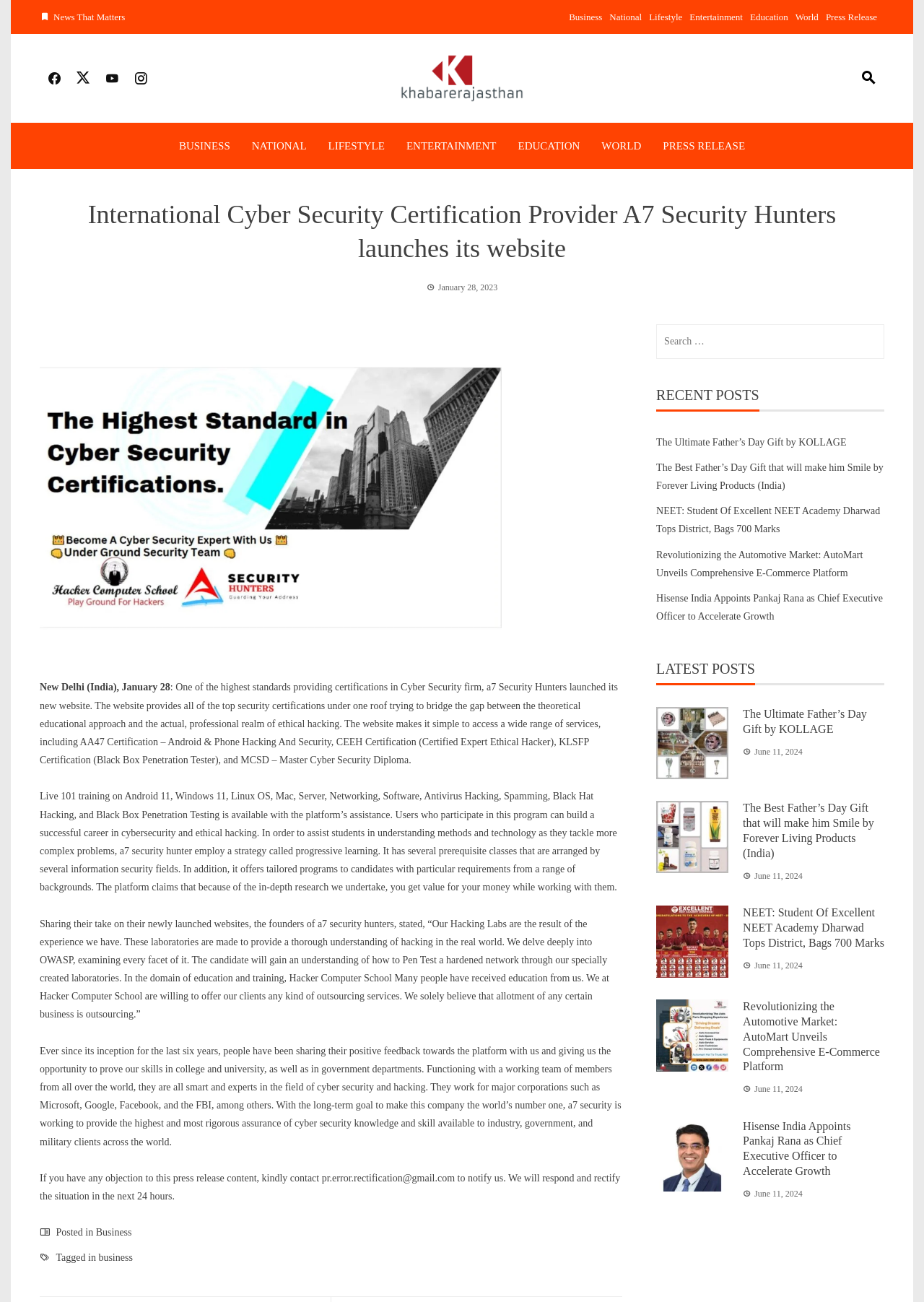Please answer the following question using a single word or phrase: 
What is the name of the cyber security firm that launched its new website?

A7 Security Hunters